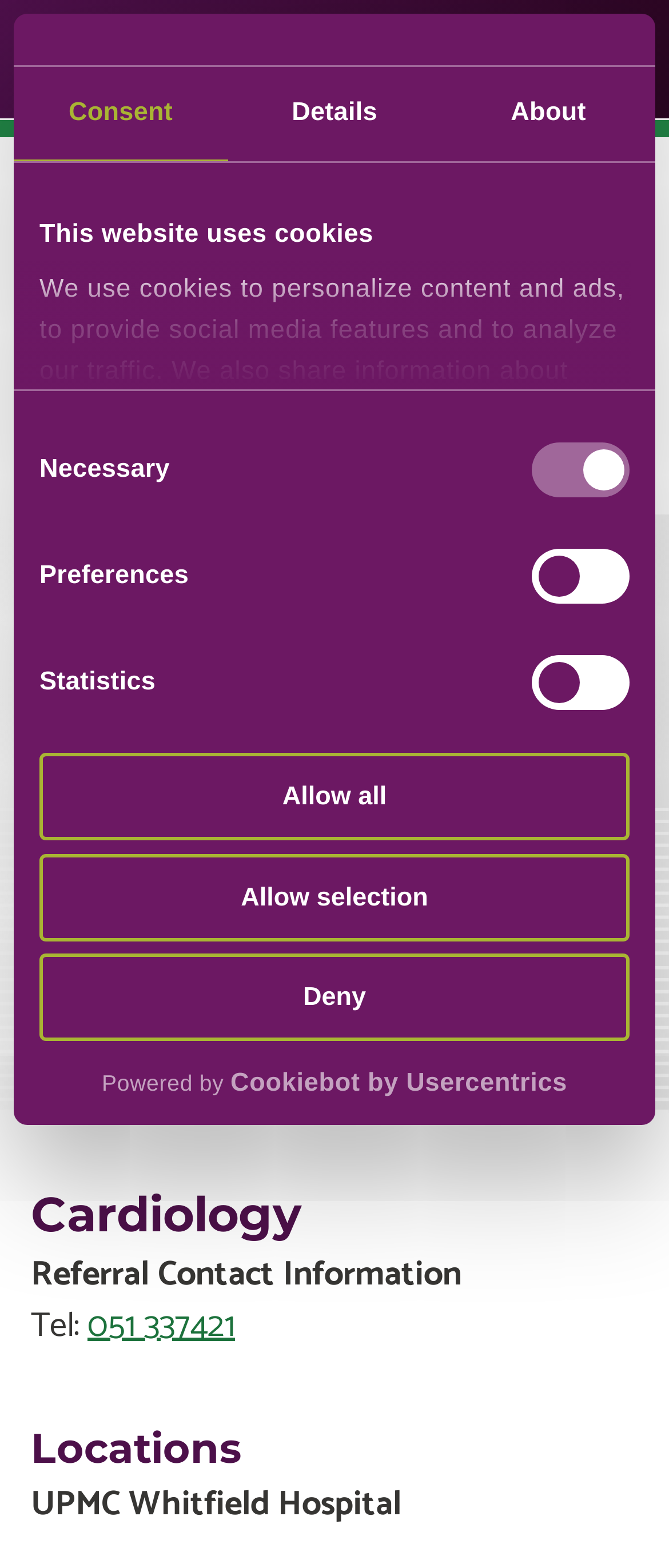What is the name of the hospital where Dr. Jathinder Kumar is located?
Refer to the image and provide a one-word or short phrase answer.

UPMC Whitfield Hospital